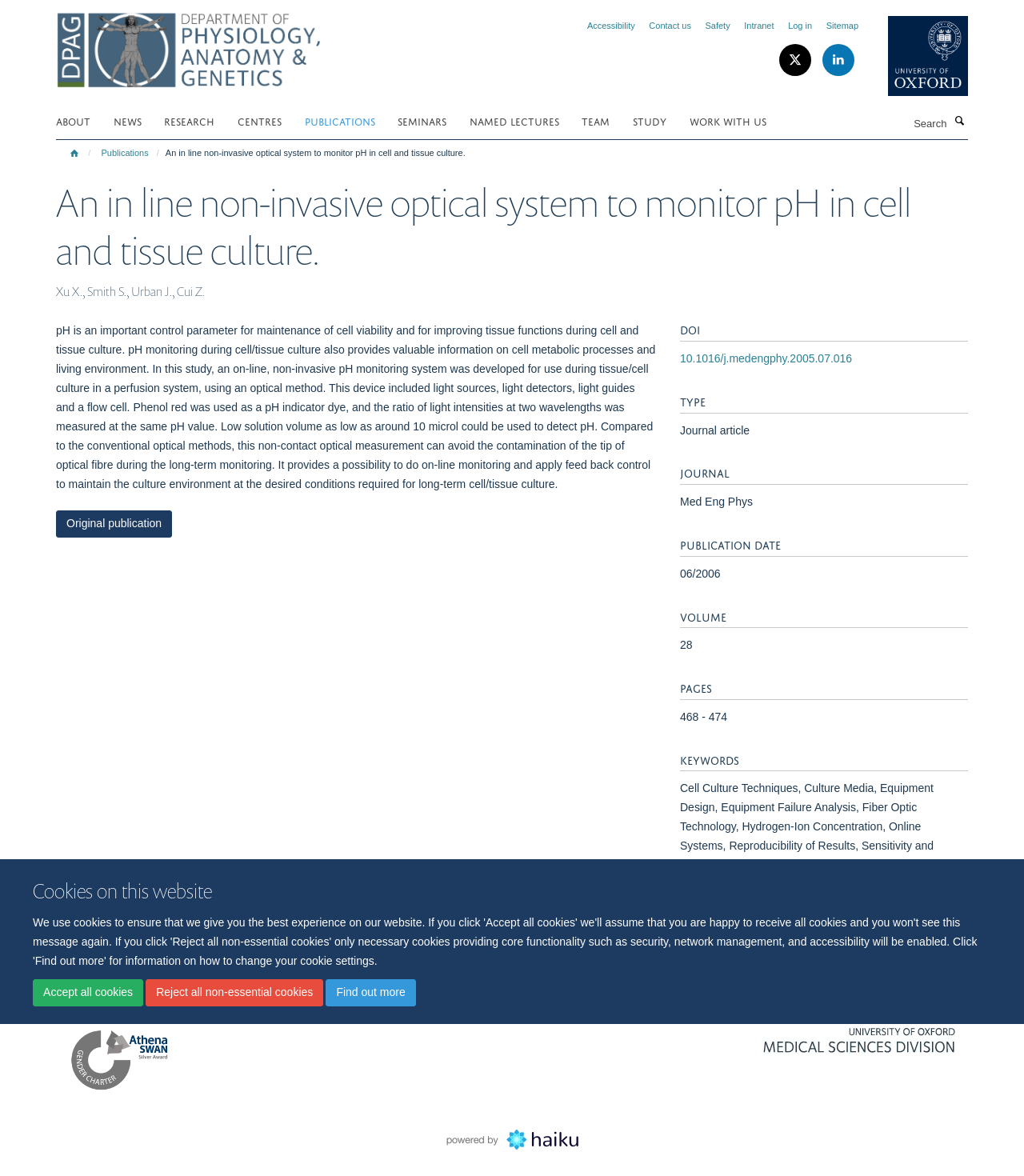Identify the bounding box coordinates of the area that should be clicked in order to complete the given instruction: "Read the publication". The bounding box coordinates should be four float numbers between 0 and 1, i.e., [left, top, right, bottom].

[0.055, 0.434, 0.168, 0.457]